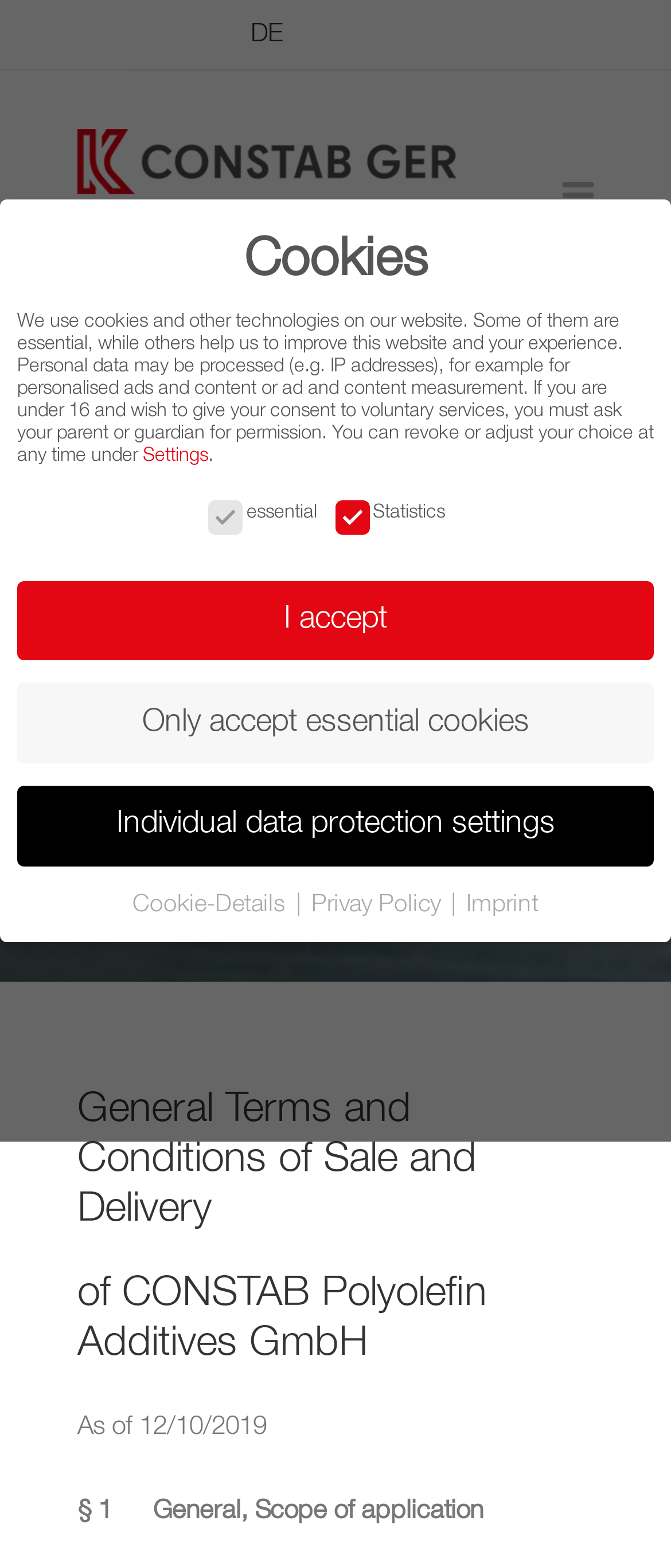What is the first section title?
Using the visual information, reply with a single word or short phrase.

§ 1 General, Scope of application